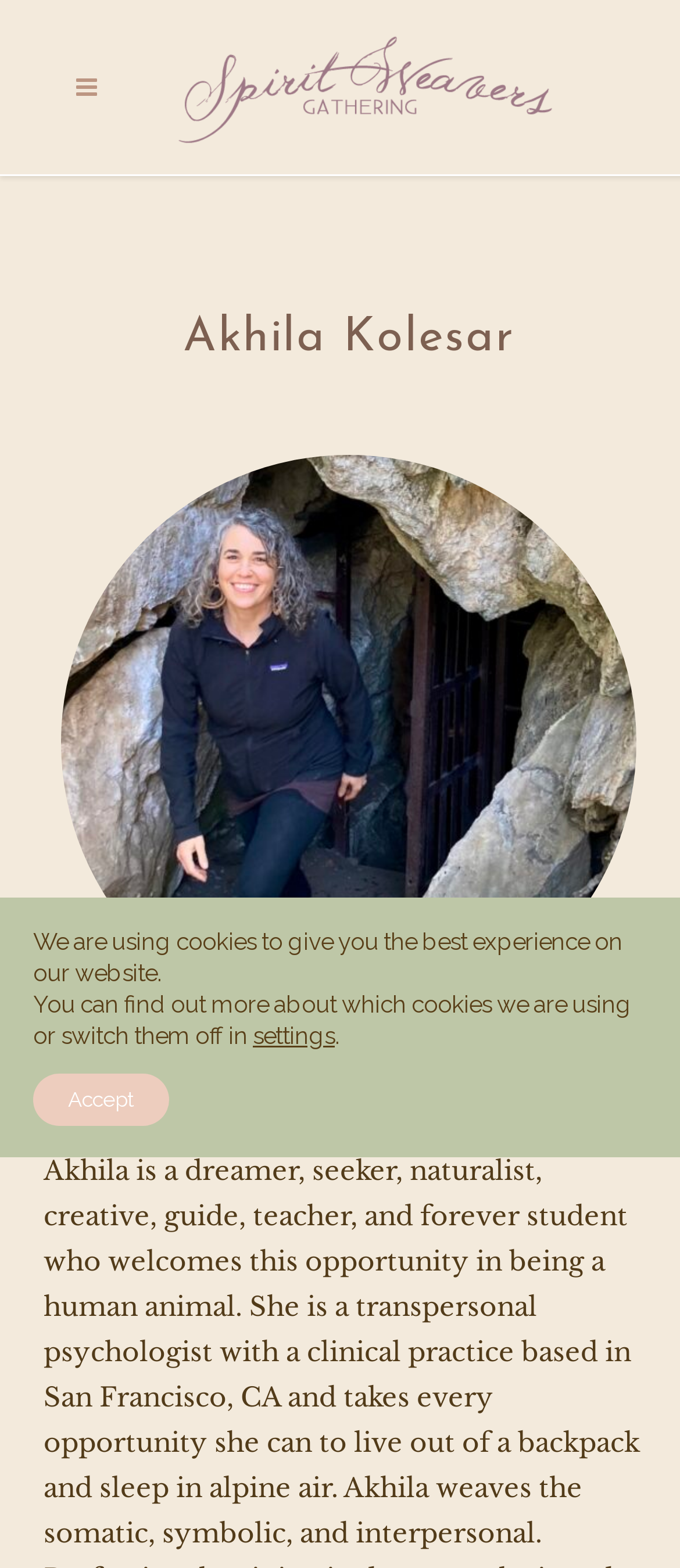What is the text above the logo?
Please interpret the details in the image and answer the question thoroughly.

There is no text above the logo. The logo is a standalone element at the top of the page, and there is no other text element above it.